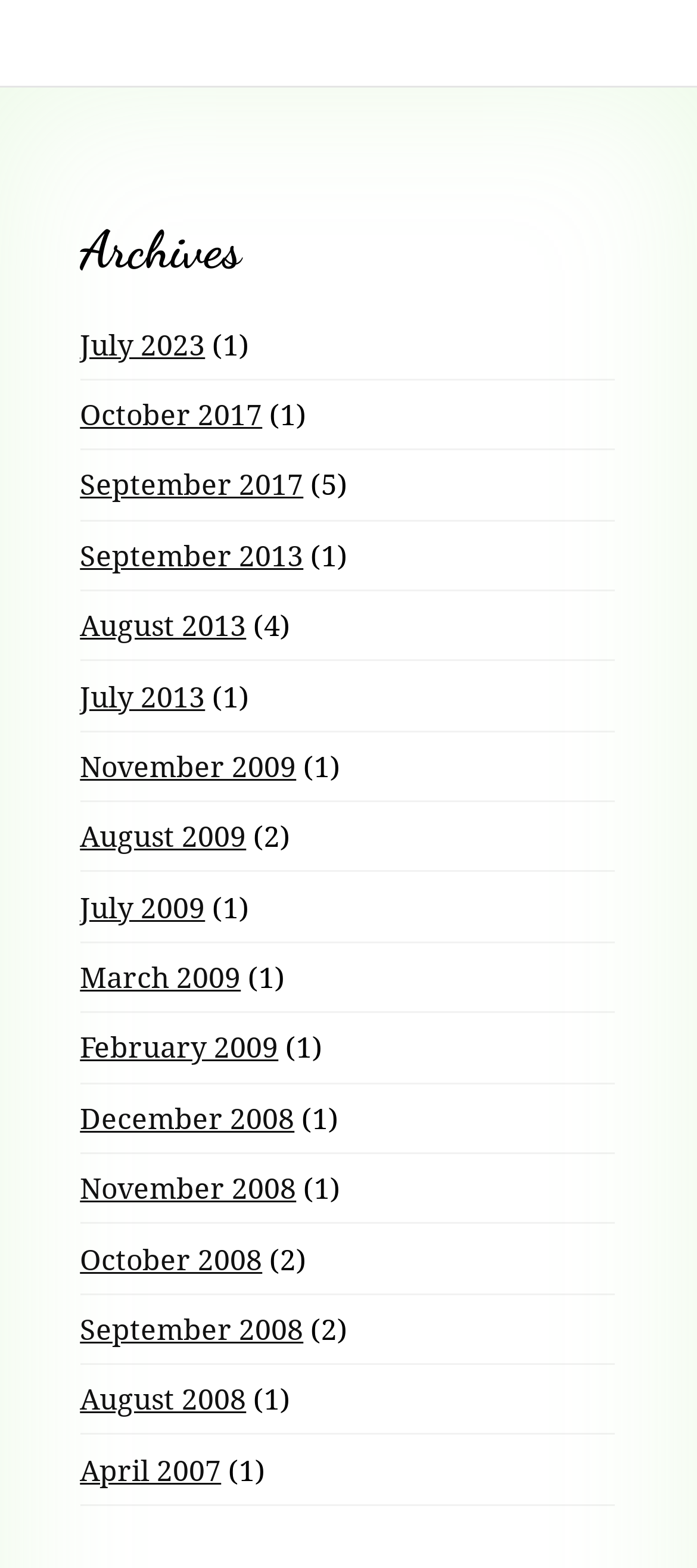How many articles are there in August 2009?
Examine the webpage screenshot and provide an in-depth answer to the question.

I found the link 'August 2009' on the webpage and noticed that it has a static text '(2)' next to it, indicating that there are 2 articles in August 2009.